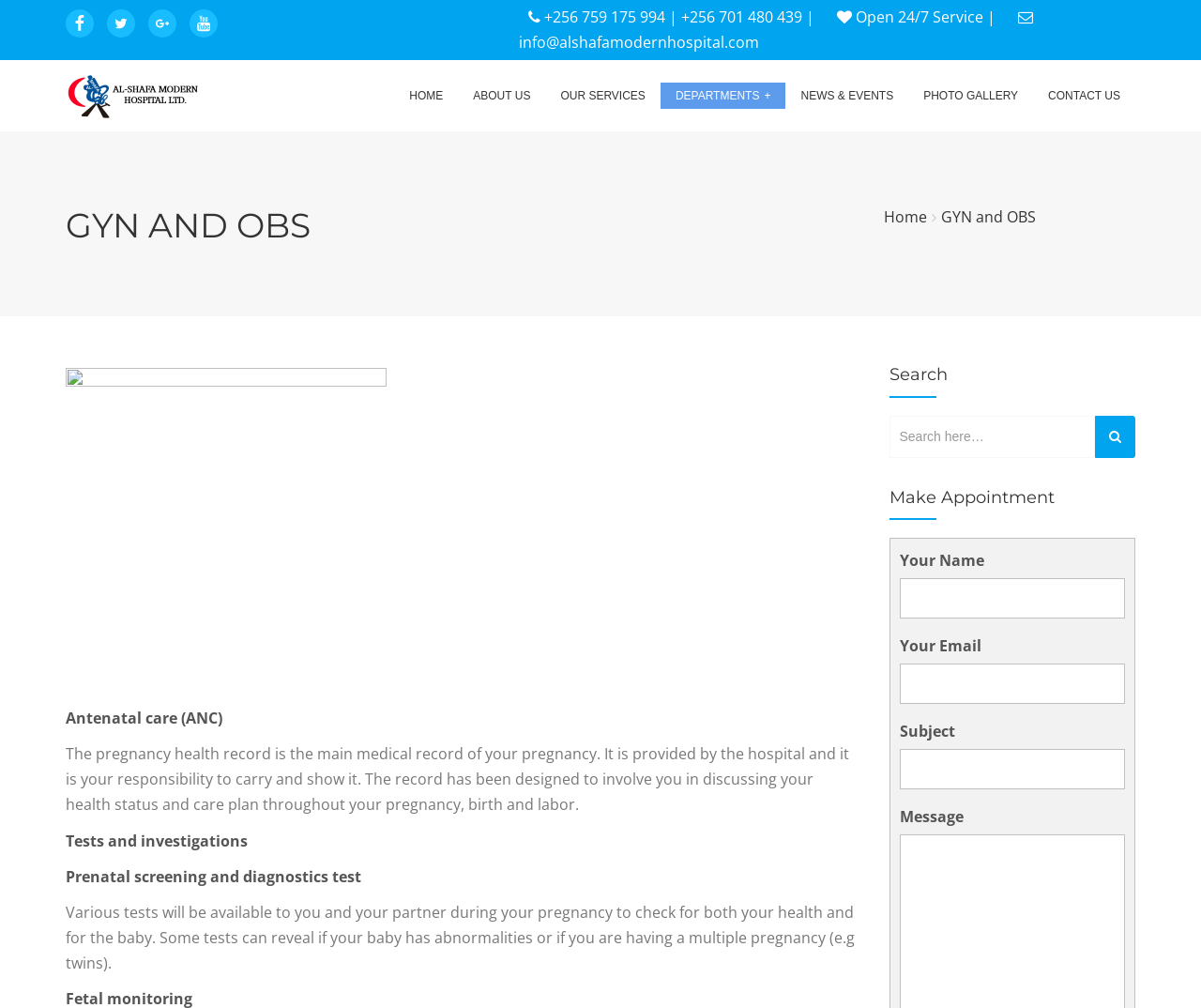How can users contact the hospital?
From the image, respond with a single word or phrase.

Through email or phone